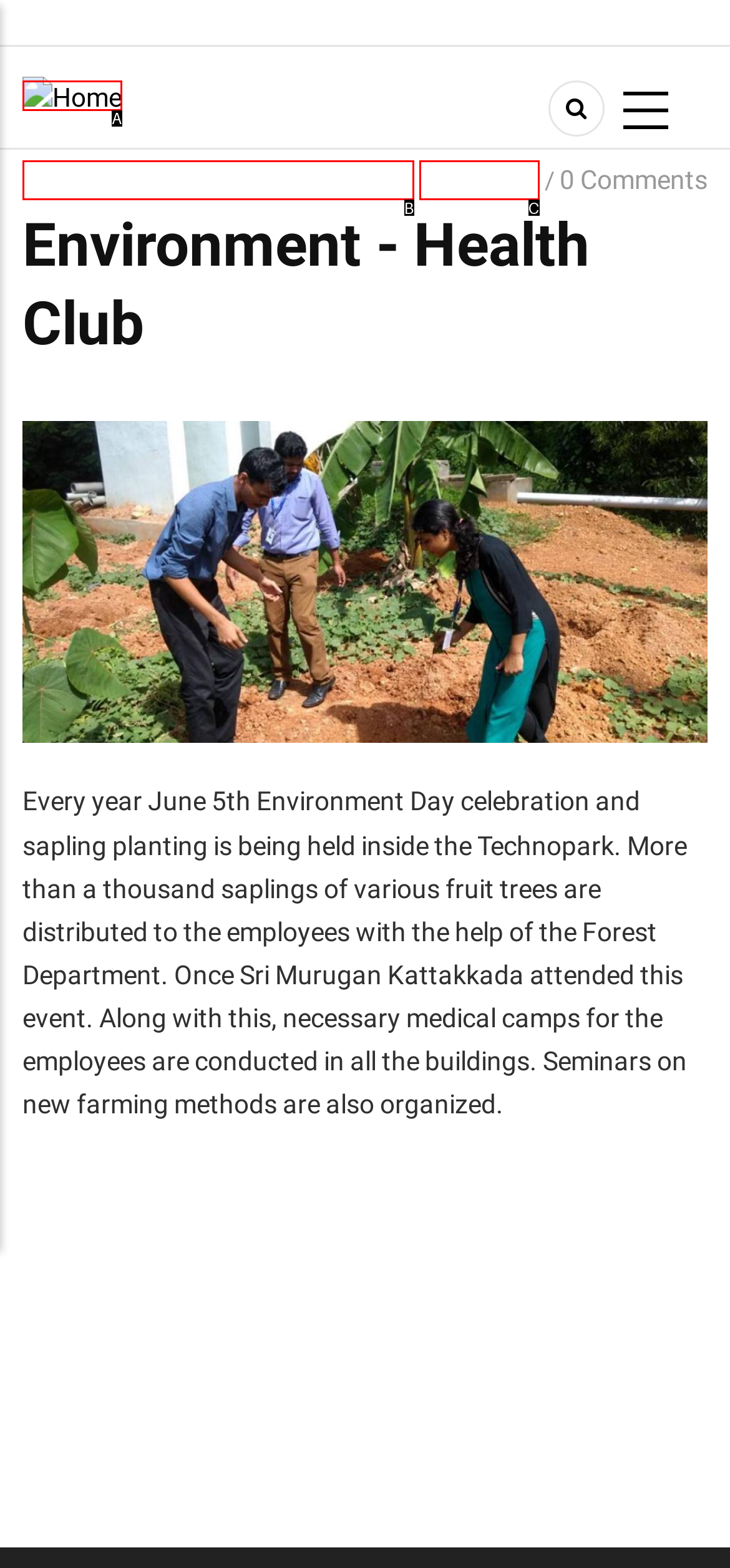Based on the element description: Prathidhwani_Environmental, choose the HTML element that matches best. Provide the letter of your selected option.

B